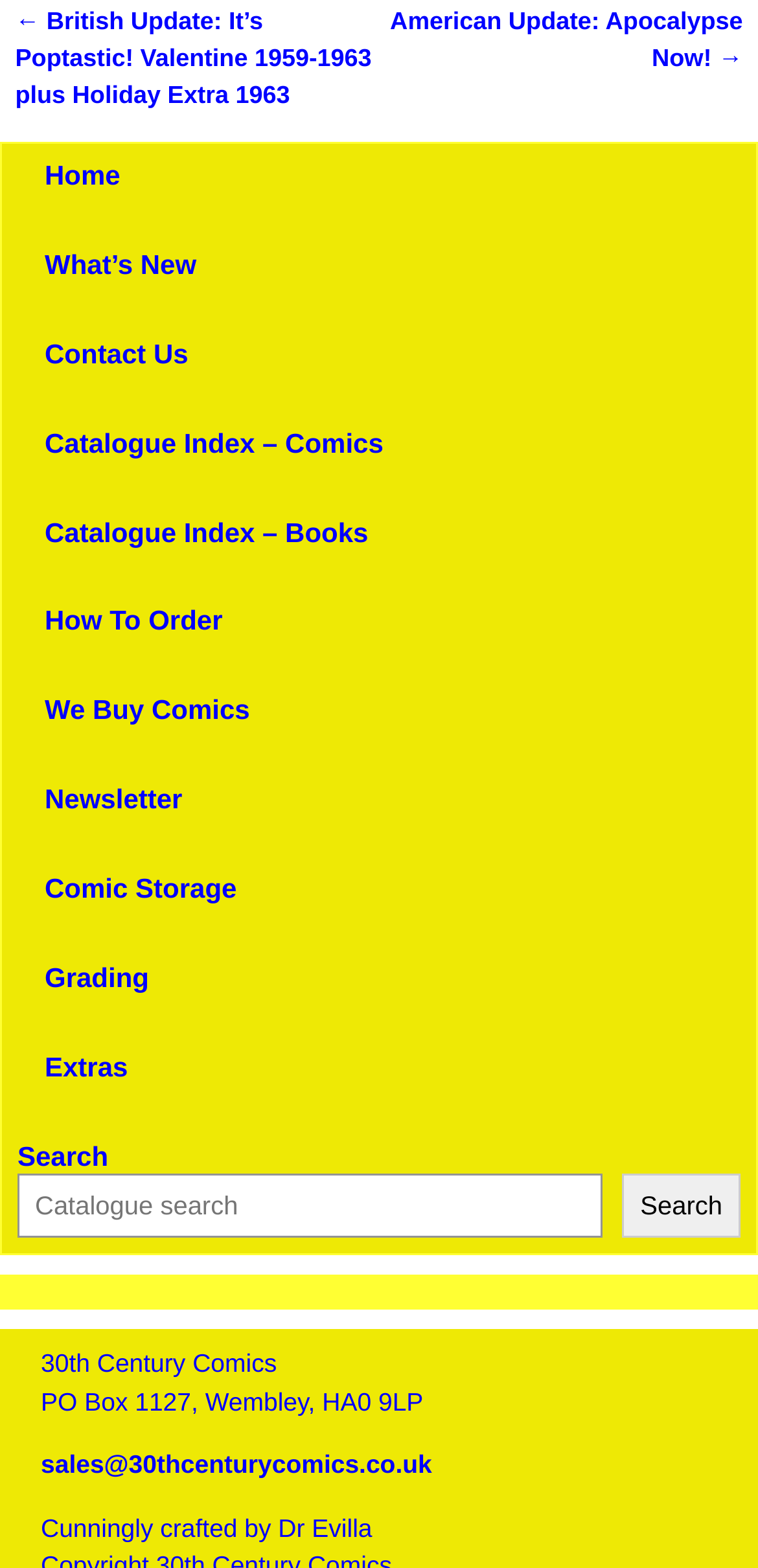Pinpoint the bounding box coordinates of the element that must be clicked to accomplish the following instruction: "search for comics". The coordinates should be in the format of four float numbers between 0 and 1, i.e., [left, top, right, bottom].

[0.023, 0.749, 0.795, 0.79]